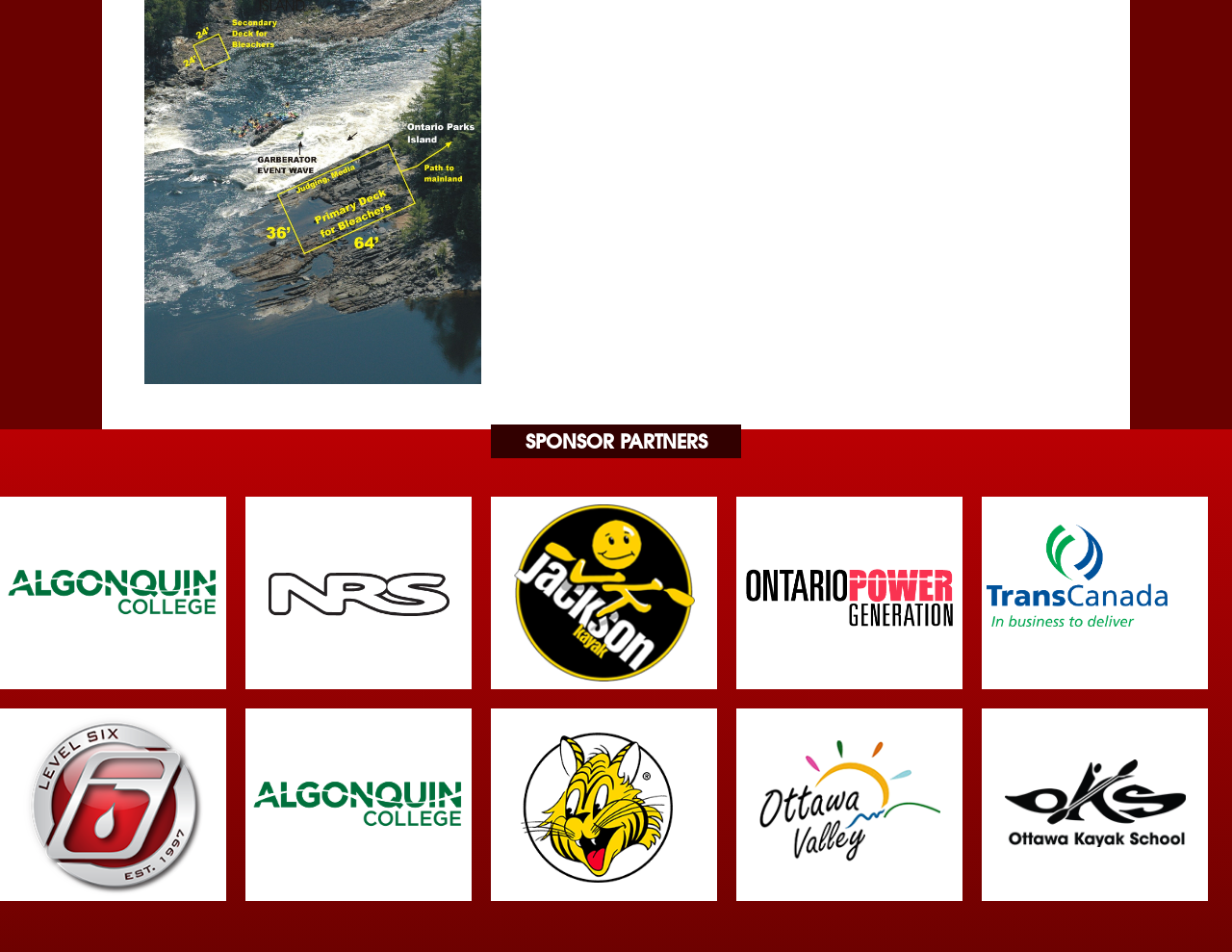Can you find the bounding box coordinates for the element to click on to achieve the instruction: "learn about Trans Canada"?

[0.797, 0.623, 0.951, 0.642]